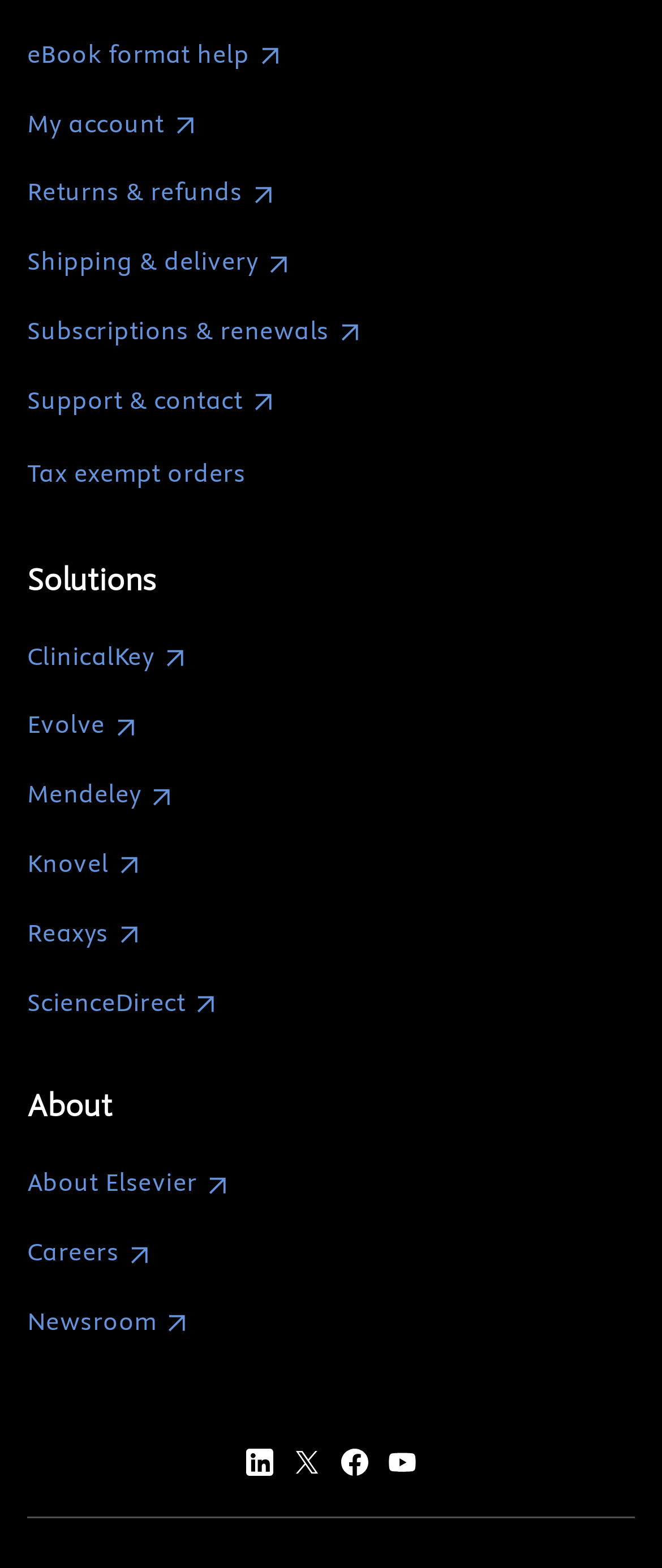How many social media icons are there?
Please ensure your answer is as detailed and informative as possible.

I counted the social media icons at the bottom of the page and found 4 icons: LinkedIn, Twitter, Facebook, and YouTube.